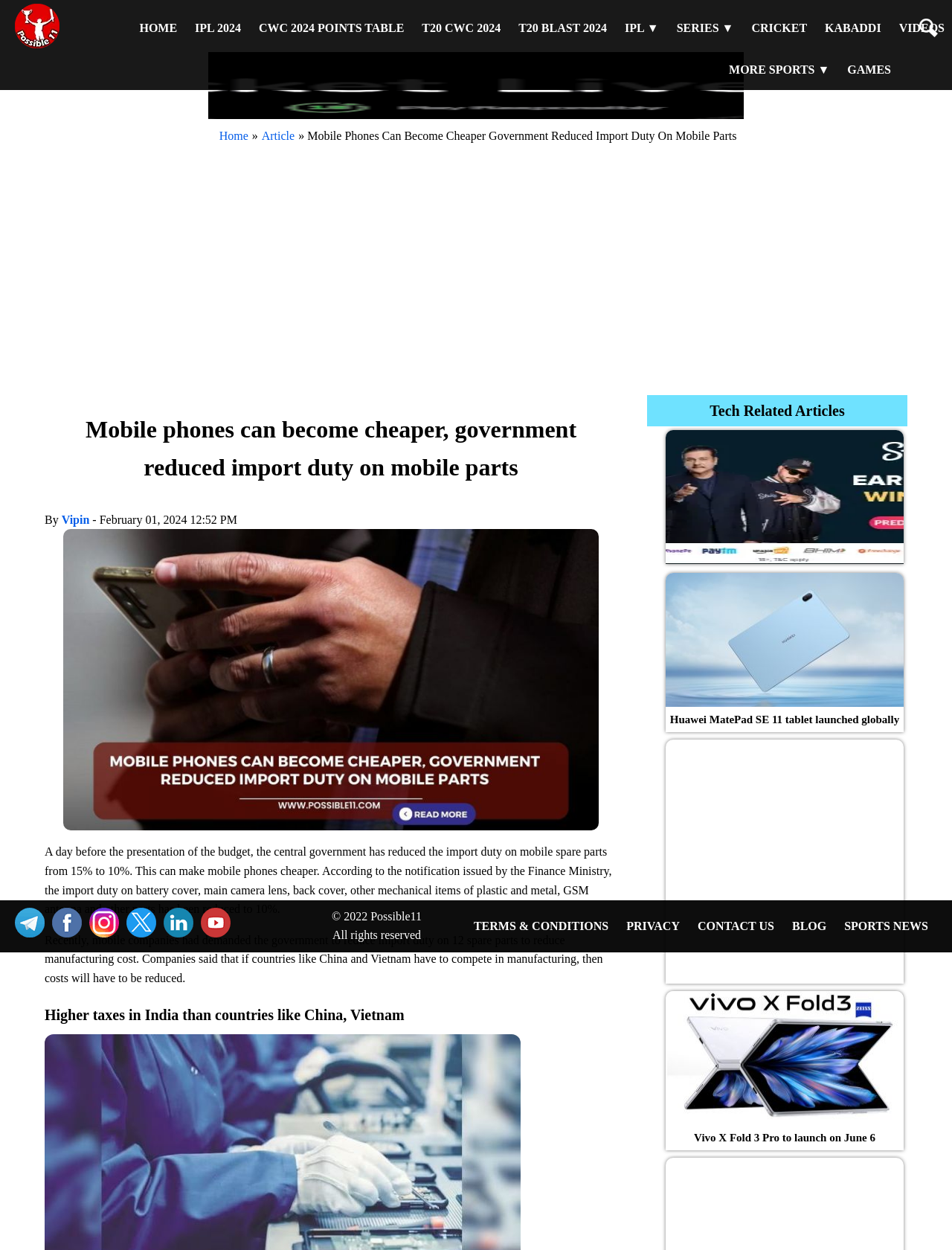Find and indicate the bounding box coordinates of the region you should select to follow the given instruction: "Check out VIDEOS".

[0.936, 0.006, 1.0, 0.039]